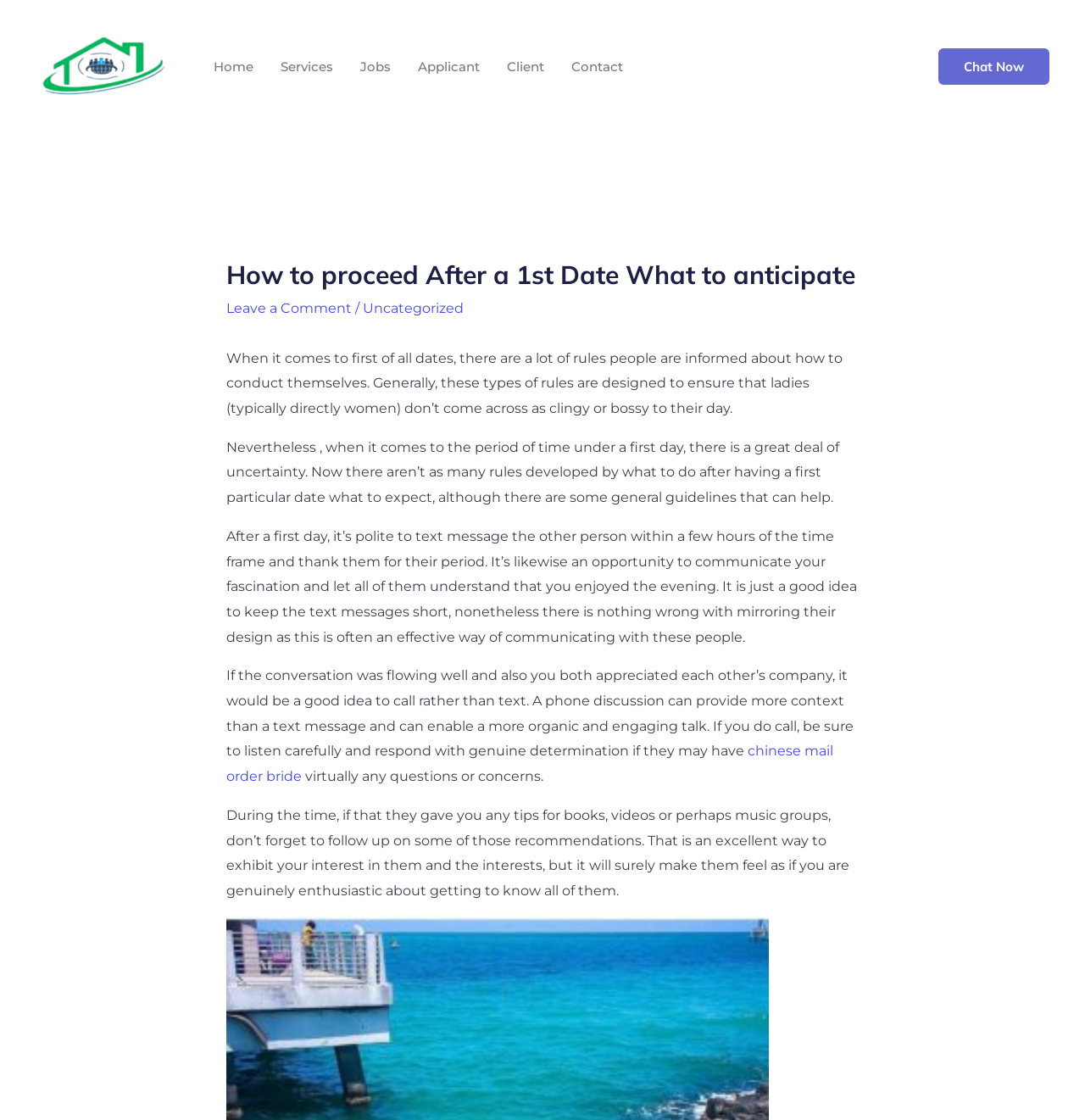Could you provide the bounding box coordinates for the portion of the screen to click to complete this instruction: "Click the 'chinese mail order bride' link"?

[0.208, 0.663, 0.768, 0.7]